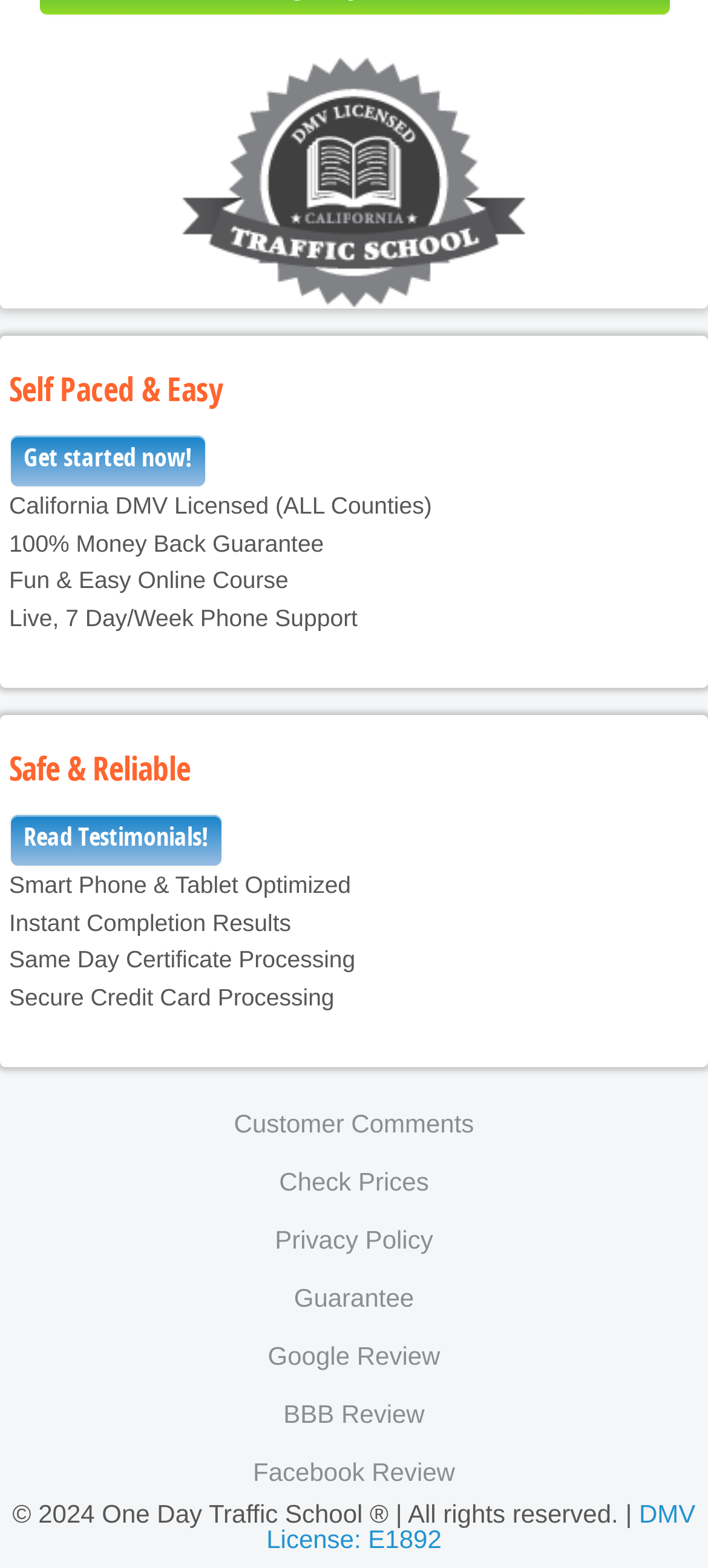Utilize the details in the image to thoroughly answer the following question: What is the seal displayed at the top of the page?

The top of the page features an image with the text 'Approved Cheap Traffic School Seal', which suggests that the website is a certified traffic school.